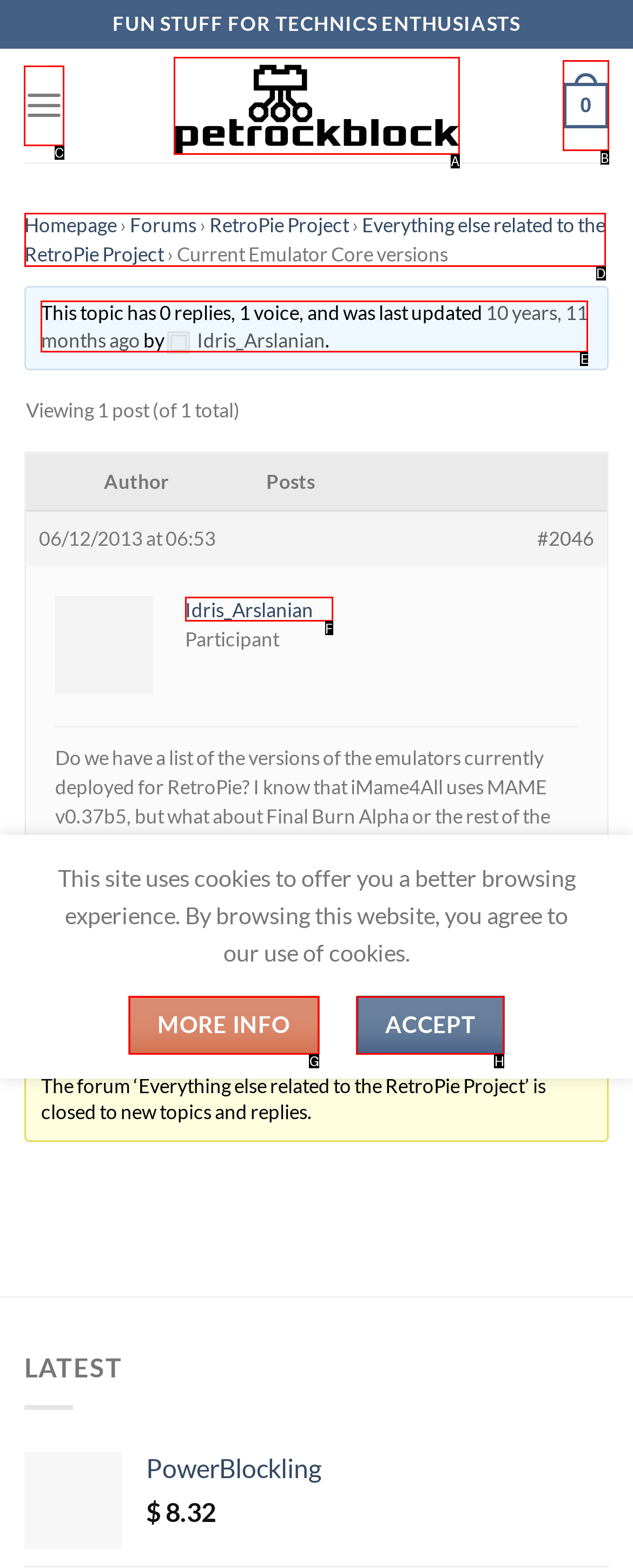Identify the correct UI element to click on to achieve the task: Click the 'Menu' link. Provide the letter of the appropriate element directly from the available choices.

C